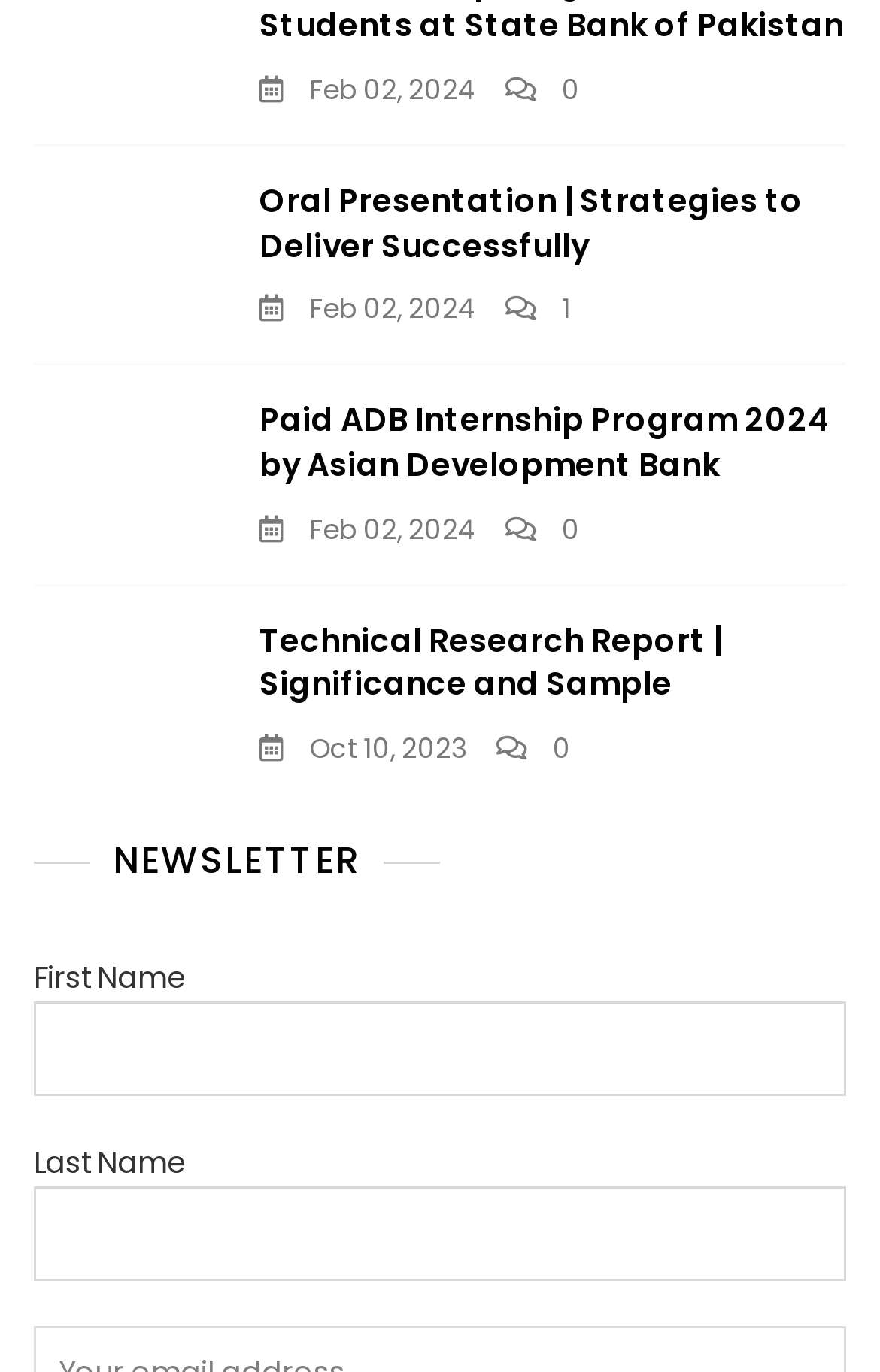Respond to the following question with a brief word or phrase:
How many articles are on the webpage?

3